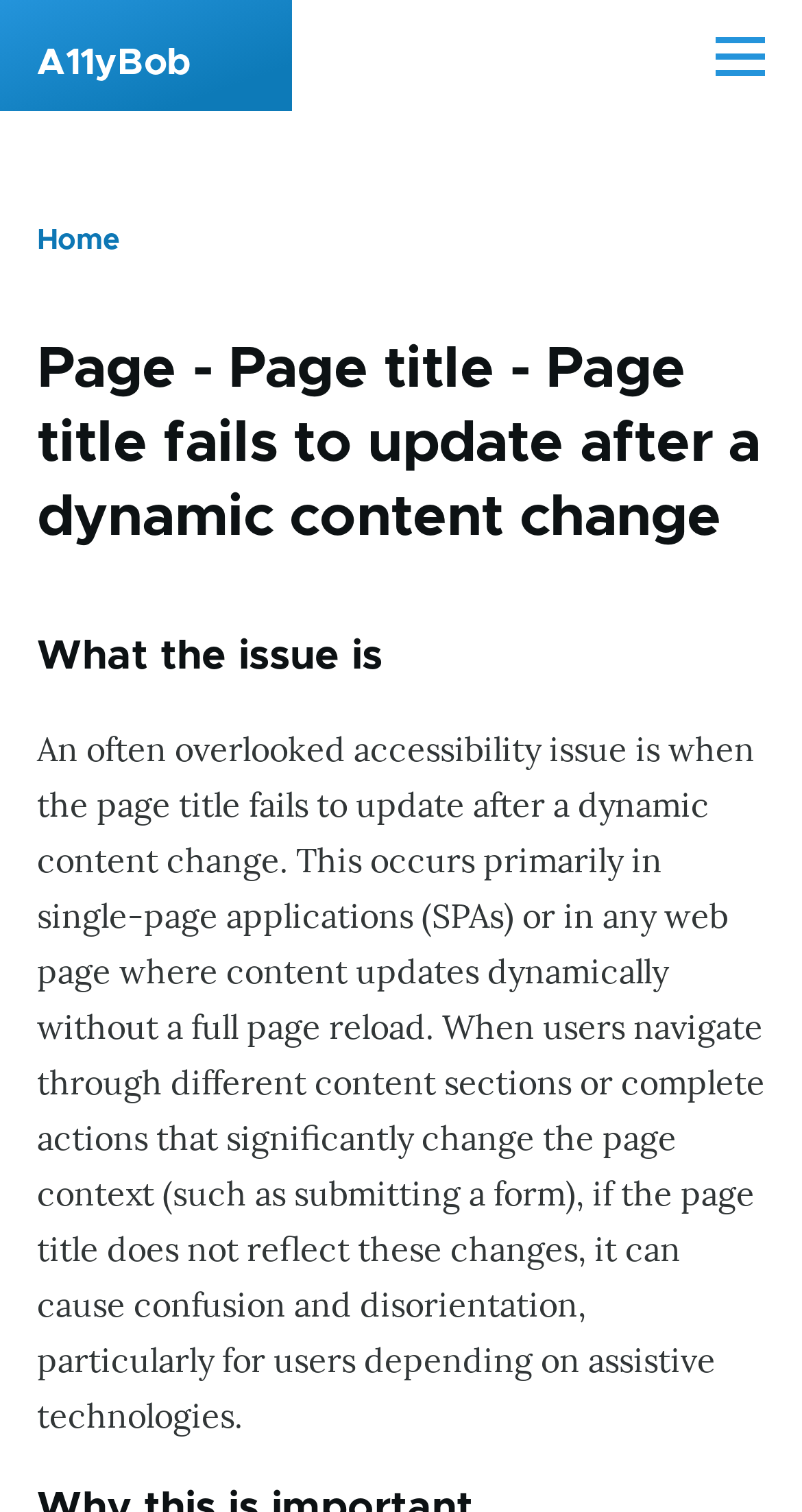Please provide a brief answer to the following inquiry using a single word or phrase:
What is the purpose of the 'Skip to main content' link?

To skip to main content